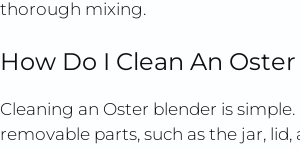Answer succinctly with a single word or phrase:
What parts of the blender need to be removed for cleaning?

Detachable parts